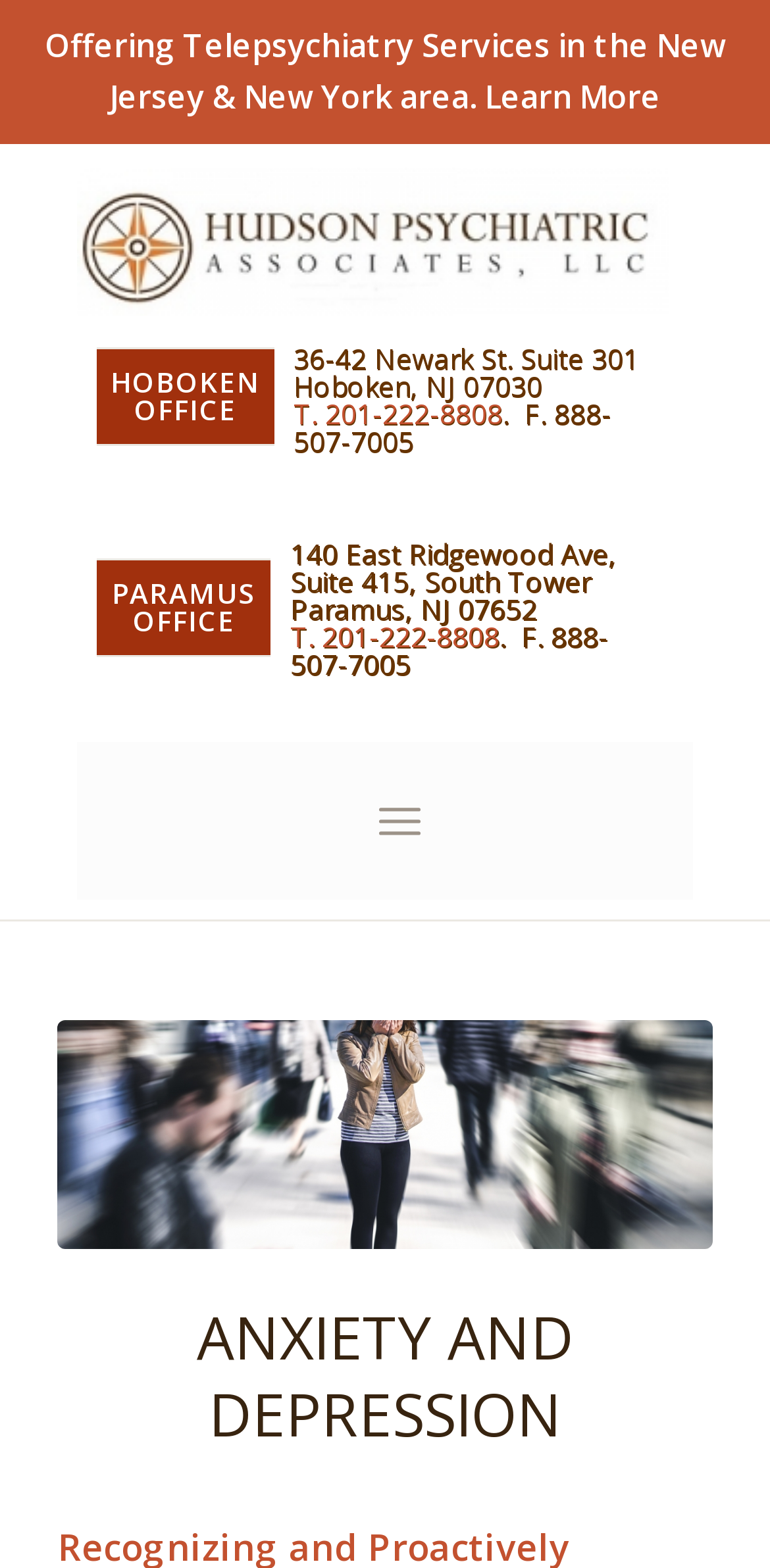How many links are there on the webpage?
Use the screenshot to answer the question with a single word or phrase.

7